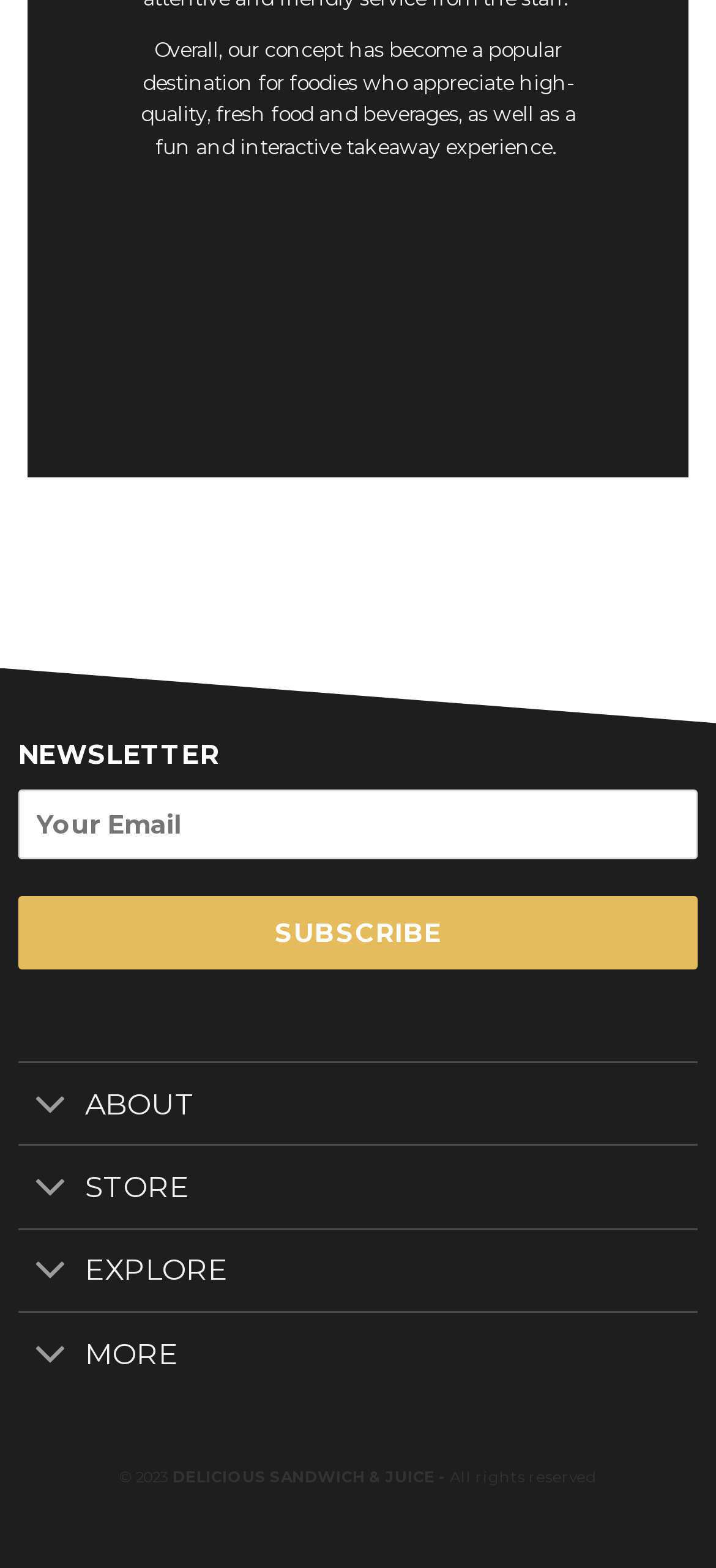Please answer the following question using a single word or phrase: 
What are the main navigation options?

About, Store, Explore, More